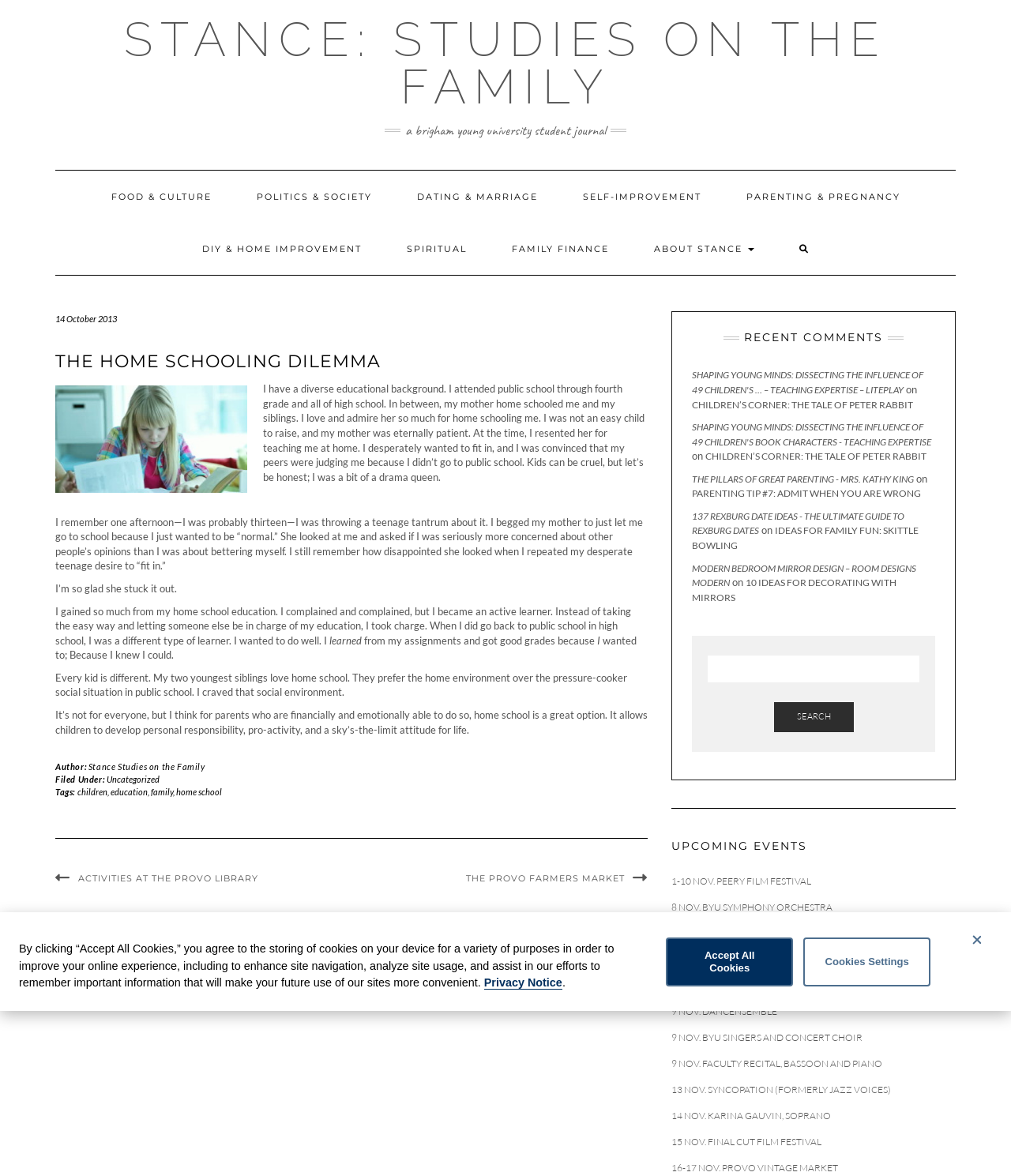Locate the bounding box coordinates of the element that should be clicked to fulfill the instruction: "Search for something".

[0.7, 0.558, 0.909, 0.623]